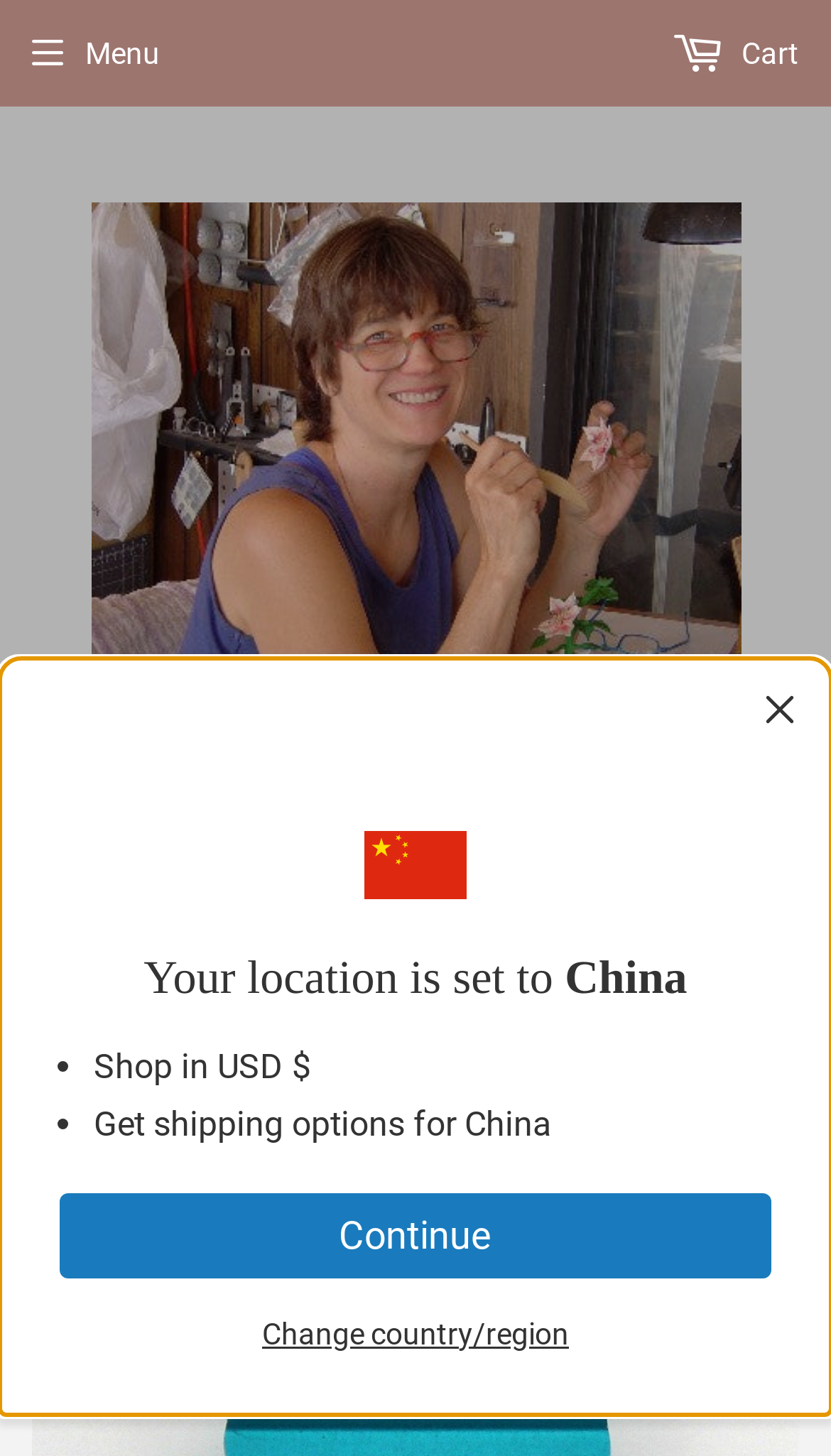Provide the bounding box coordinates of the HTML element described as: "Continue". The bounding box coordinates should be four float numbers between 0 and 1, i.e., [left, top, right, bottom].

[0.072, 0.819, 0.928, 0.878]